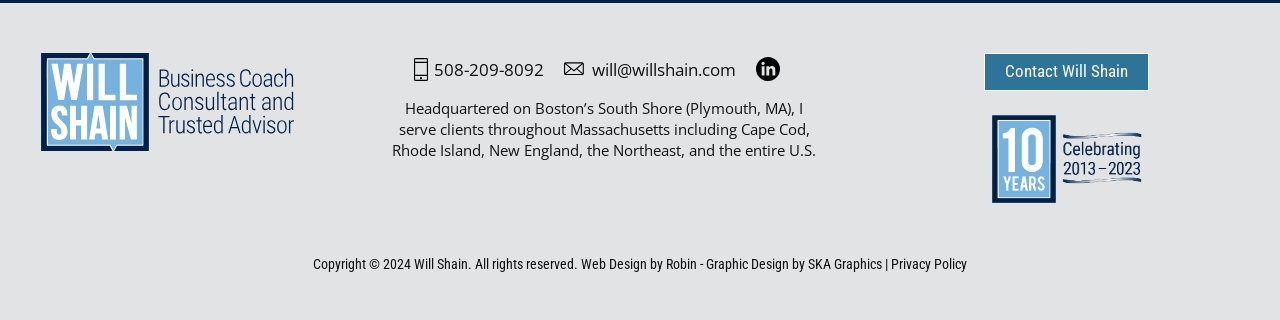Using the description "Graphic Design by SKA Graphics", predict the bounding box of the relevant HTML element.

[0.552, 0.801, 0.689, 0.851]